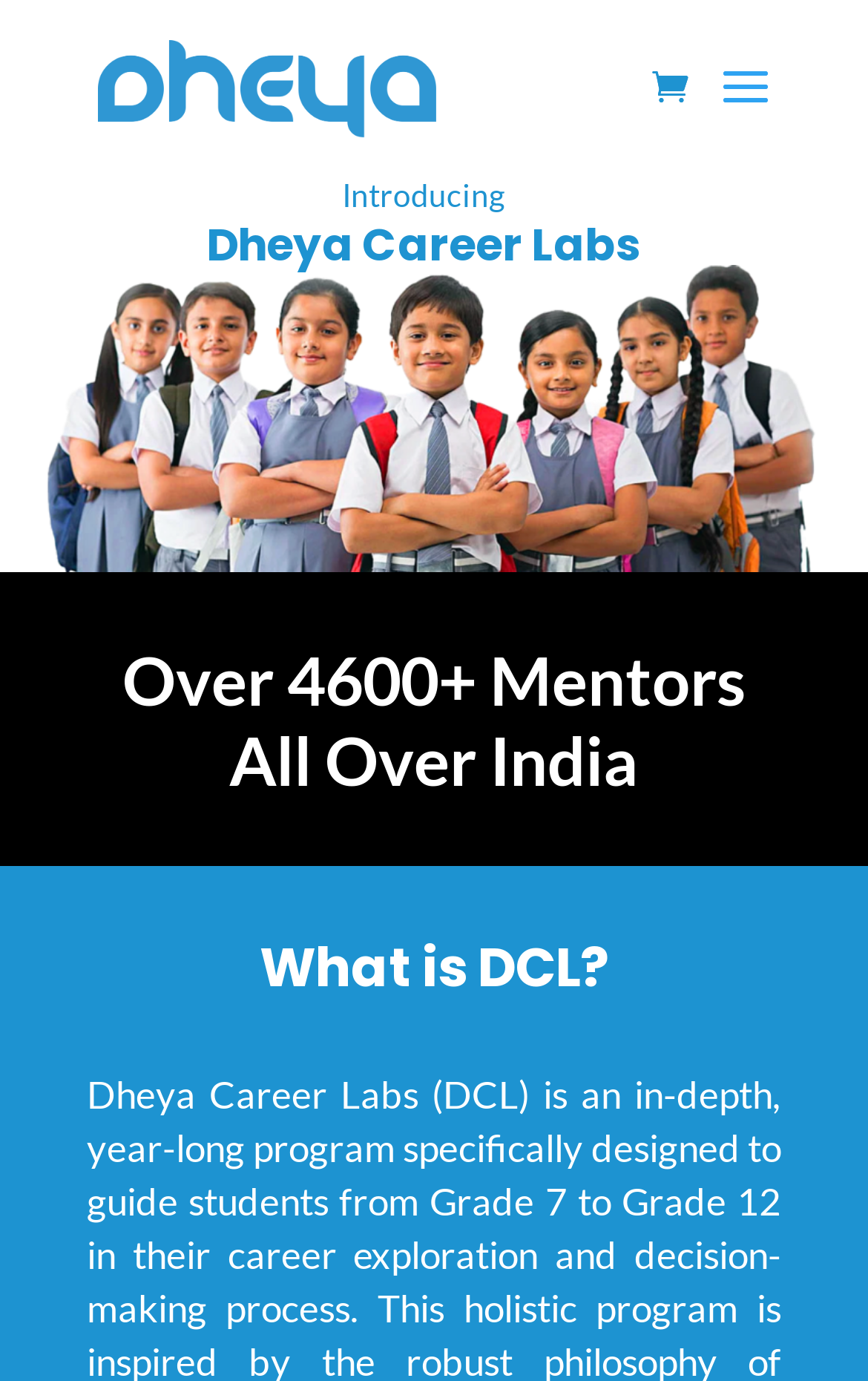Provide an in-depth caption for the elements present on the webpage.

The webpage is about career guidance and counseling services offered by Dheya. At the top left, there is a link to Dheya's website, accompanied by an image with the company's name. On the top right, there is a hamburger menu icon. 

Below the top section, there is a heading that reads "Dheya Career Labs". Following this heading, there is a brief introduction that starts with the word "Introducing". 

To the right of the introduction, there is a text that highlights the number of mentors available, which is over 4600, spread across India. 

Further down the page, there is another heading that asks "What is DCL?", which is likely an abbreviation for Dheya Career Labs.